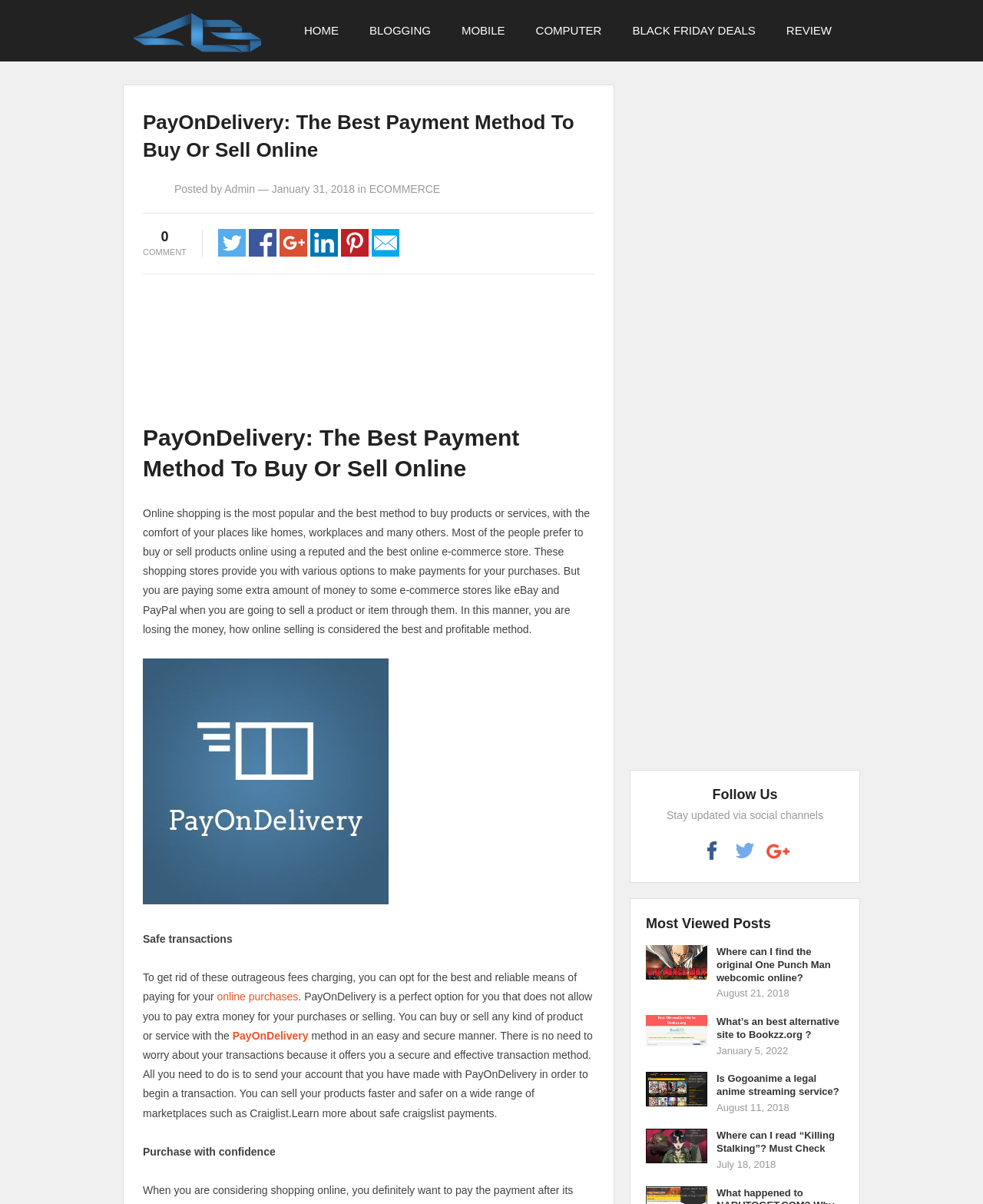Please answer the following question using a single word or phrase: 
What type of transactions are mentioned on this webpage?

Online purchases